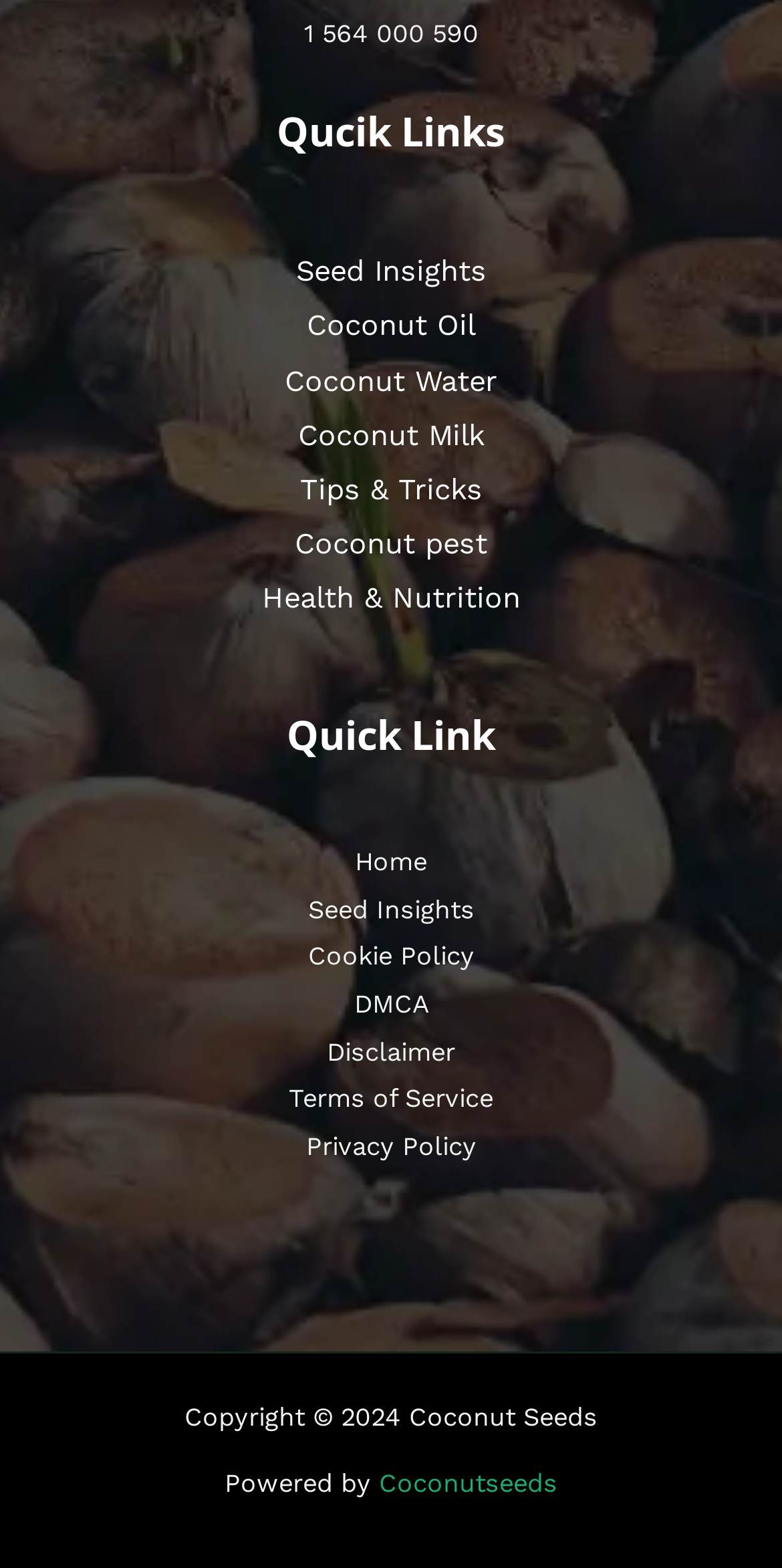Identify the bounding box coordinates of the element to click to follow this instruction: 'View Coconut Oil'. Ensure the coordinates are four float values between 0 and 1, provided as [left, top, right, bottom].

[0.392, 0.196, 0.608, 0.219]